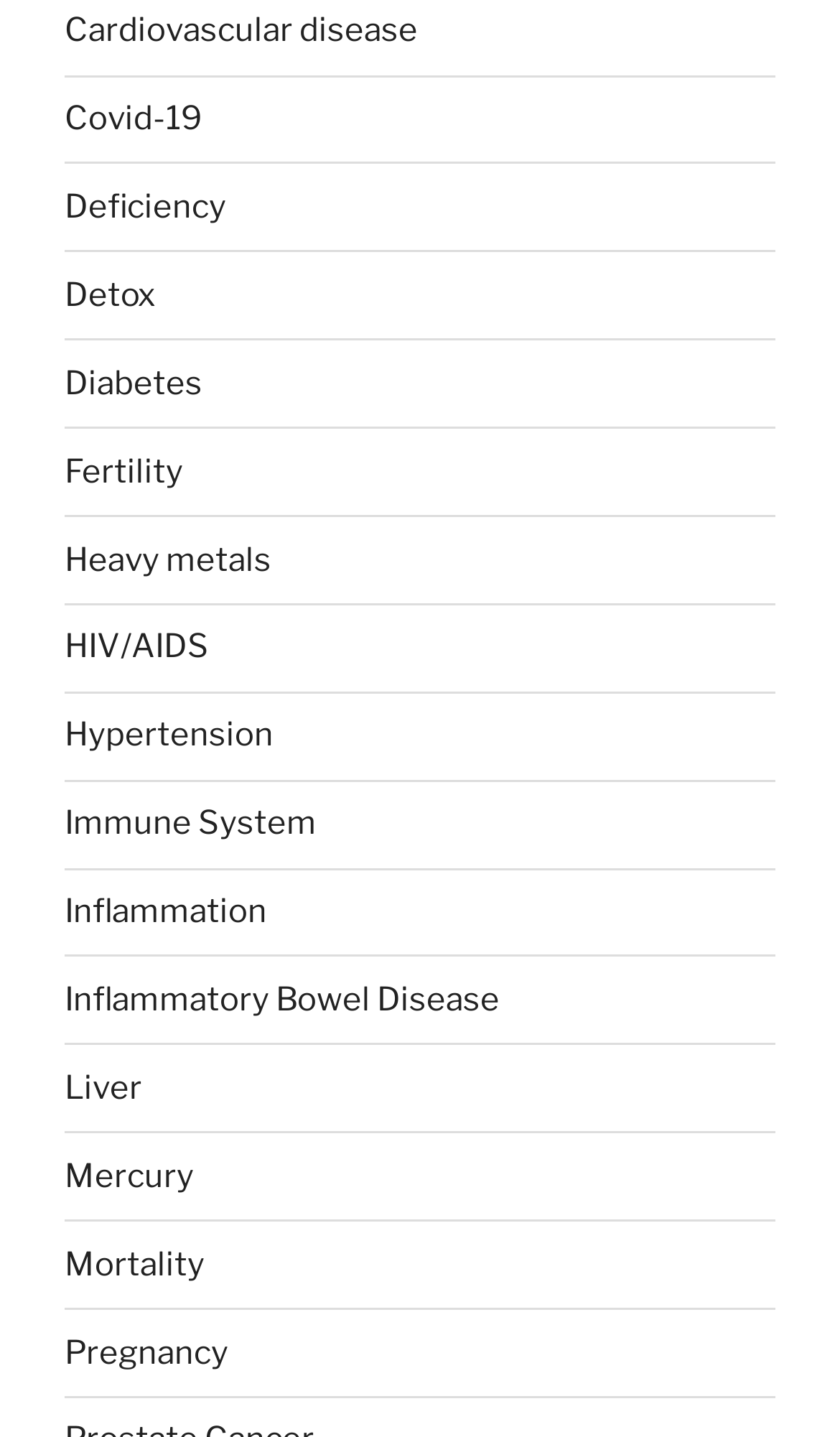Identify the bounding box for the UI element that is described as follows: "Inflammatory Bowel Disease".

[0.077, 0.682, 0.595, 0.709]